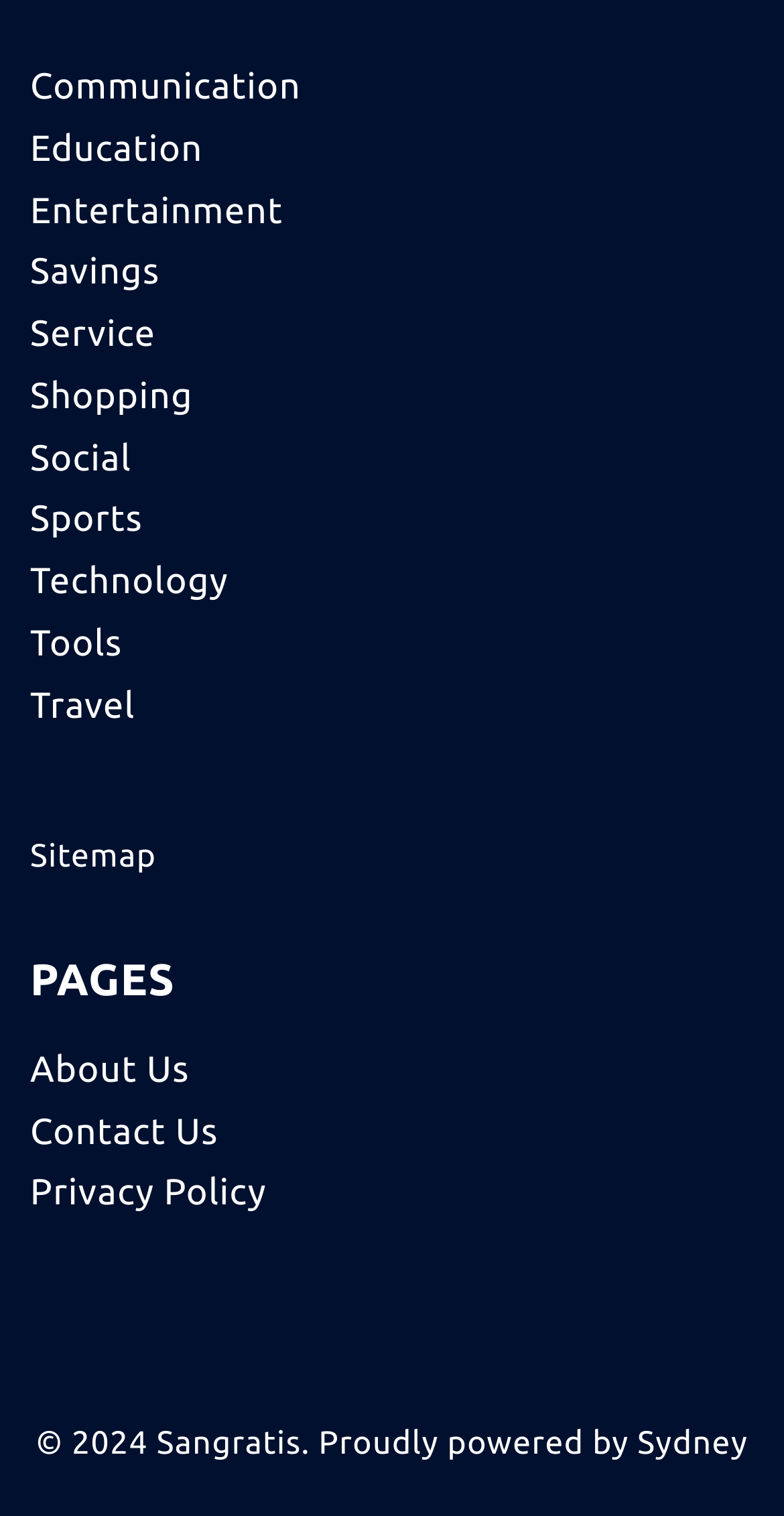Please identify the bounding box coordinates of the clickable element to fulfill the following instruction: "Click on Communication". The coordinates should be four float numbers between 0 and 1, i.e., [left, top, right, bottom].

[0.038, 0.044, 0.384, 0.07]